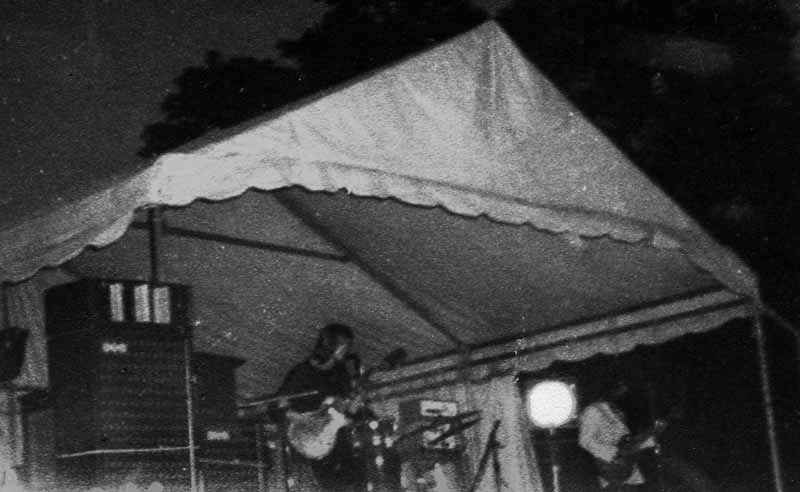Please provide a brief answer to the following inquiry using a single word or phrase:
What is the band's focus during this era?

Jamming and musical exploration